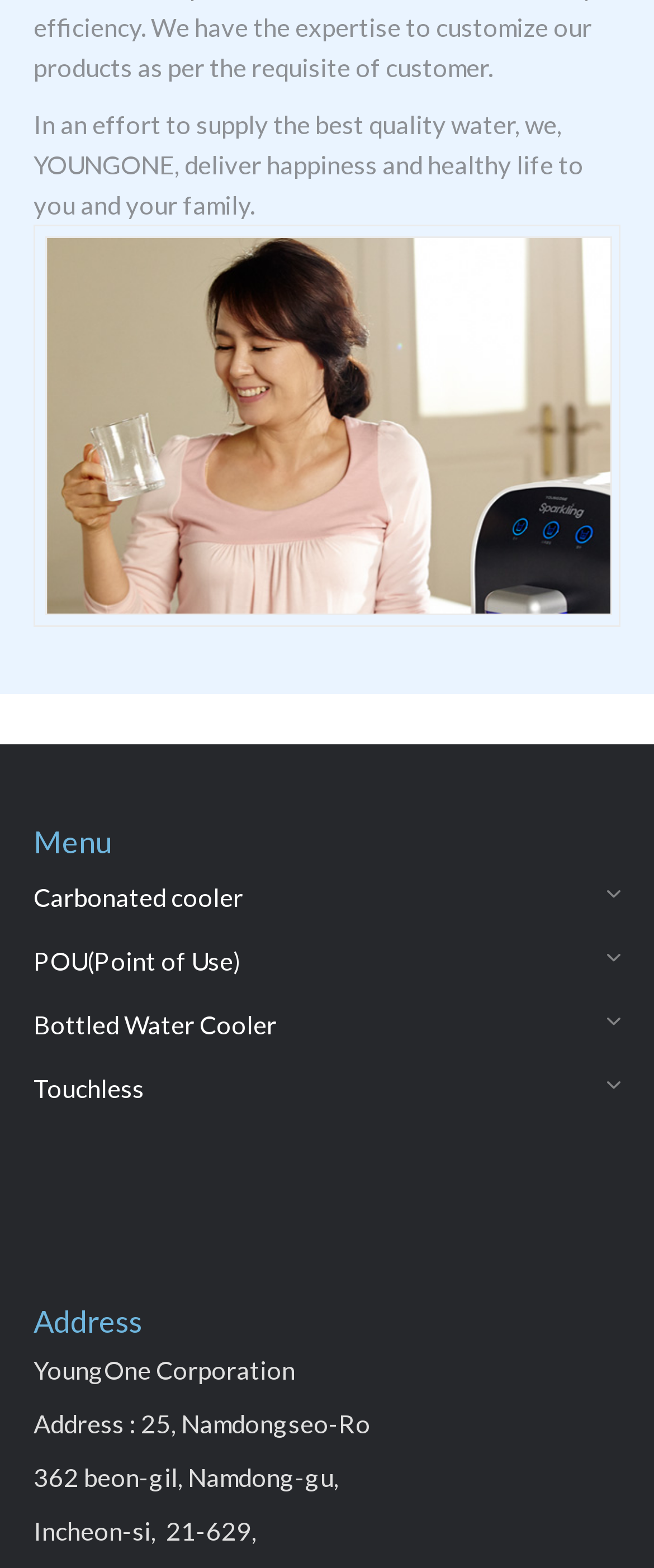Identify the bounding box of the UI element that matches this description: "Carbonated cooler".

[0.051, 0.56, 0.949, 0.594]